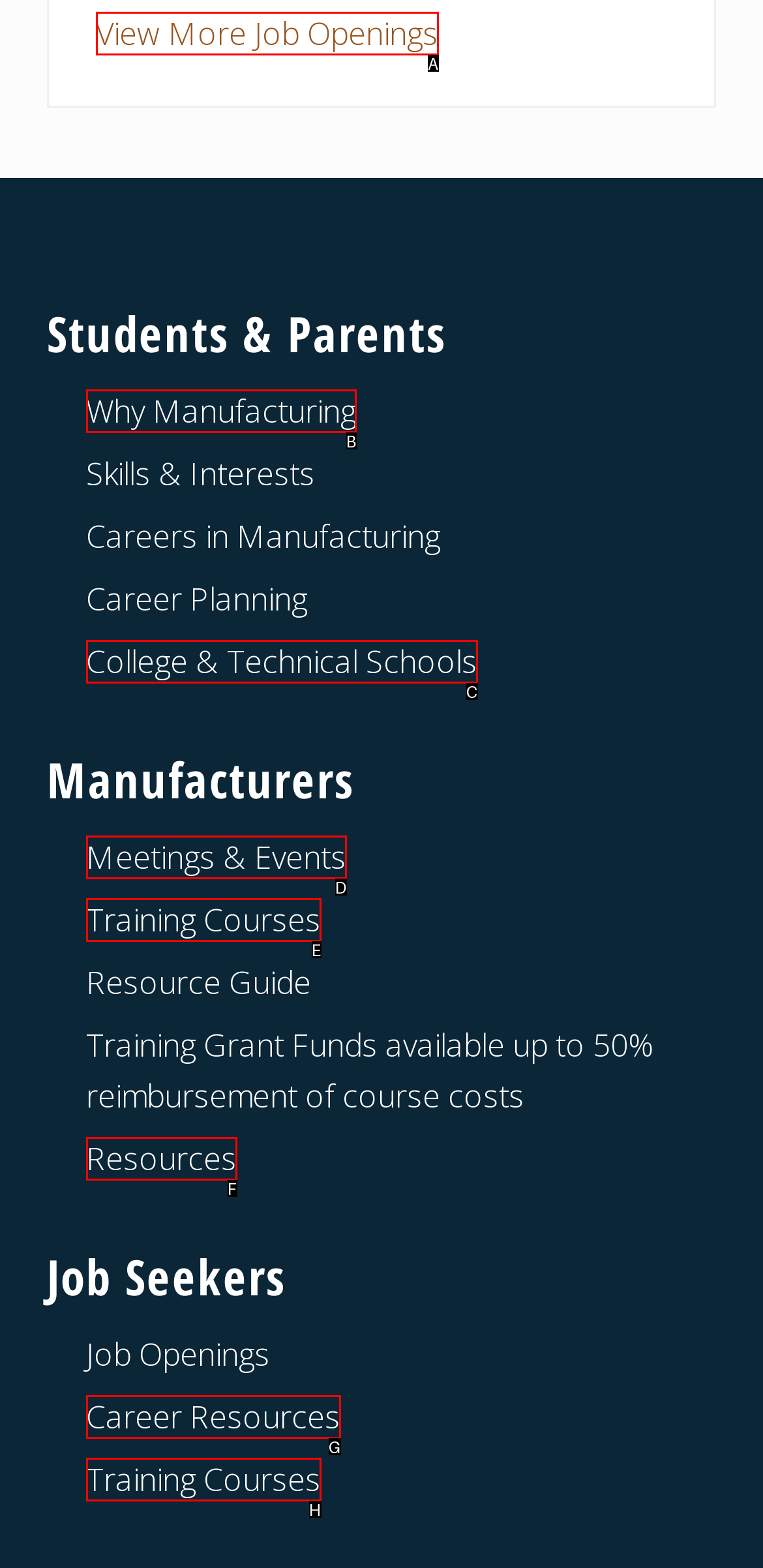Given the description: College & Technical Schools, select the HTML element that matches it best. Reply with the letter of the chosen option directly.

C